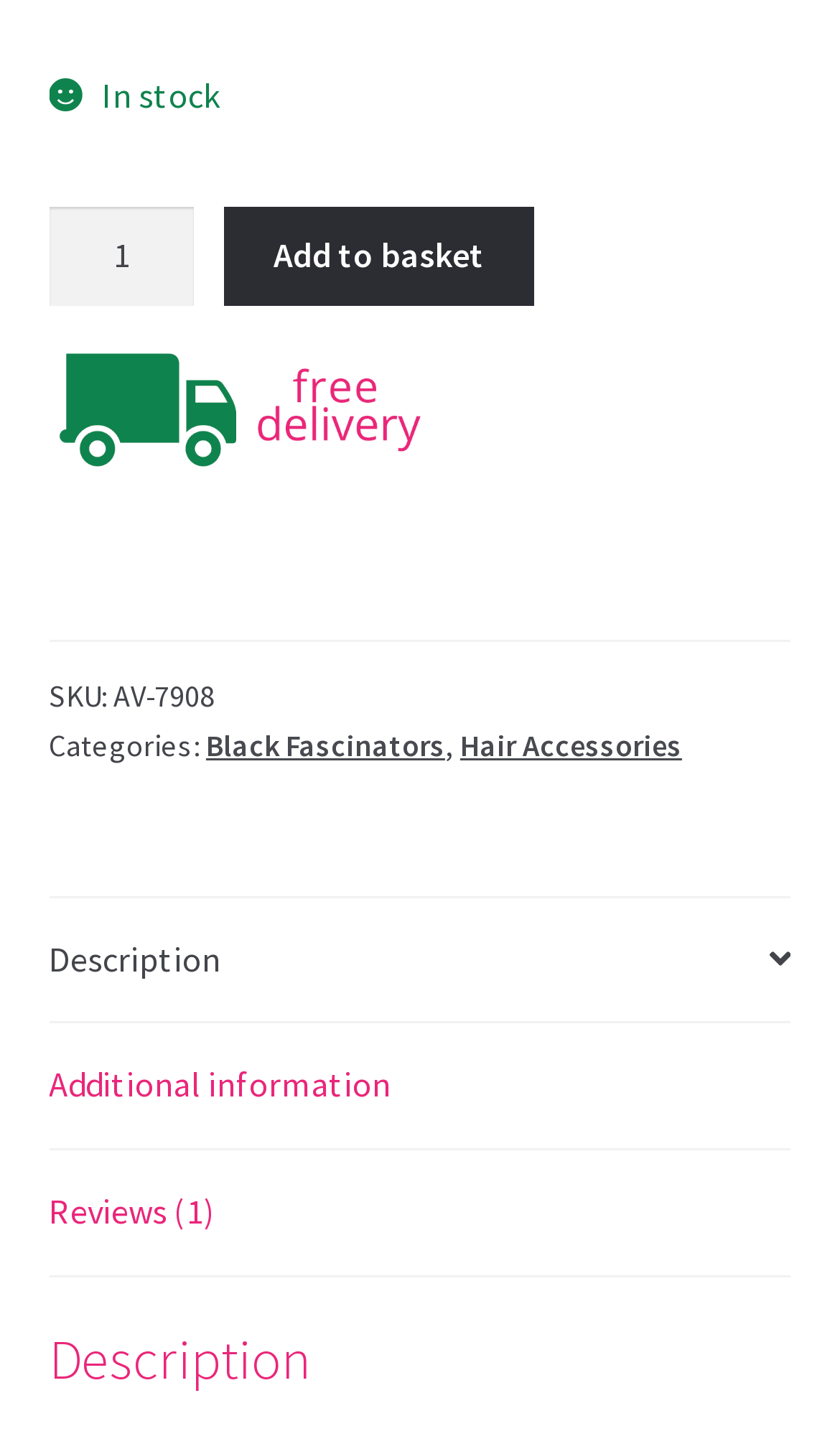Identify the bounding box for the UI element specified in this description: "Black Fascinators". The coordinates must be four float numbers between 0 and 1, formatted as [left, top, right, bottom].

[0.245, 0.503, 0.53, 0.53]